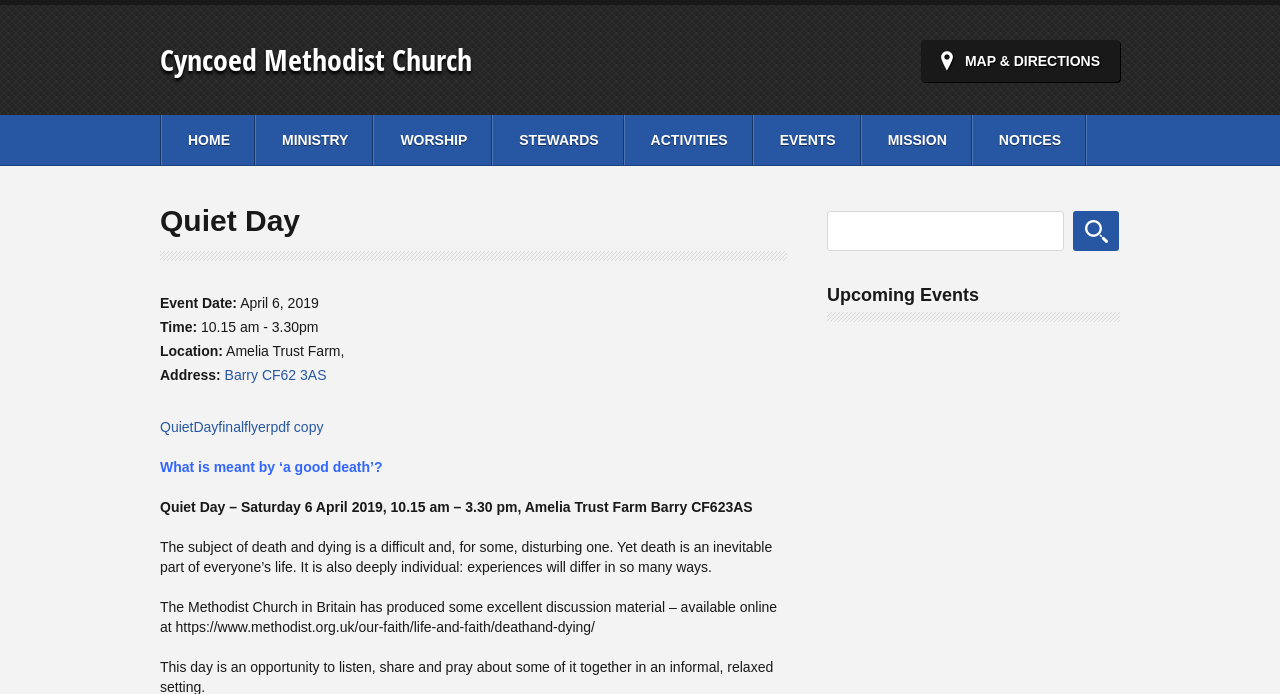Extract the bounding box coordinates for the HTML element that matches this description: "Cyncoed Methodist Church". The coordinates should be four float numbers between 0 and 1, i.e., [left, top, right, bottom].

[0.125, 0.056, 0.369, 0.115]